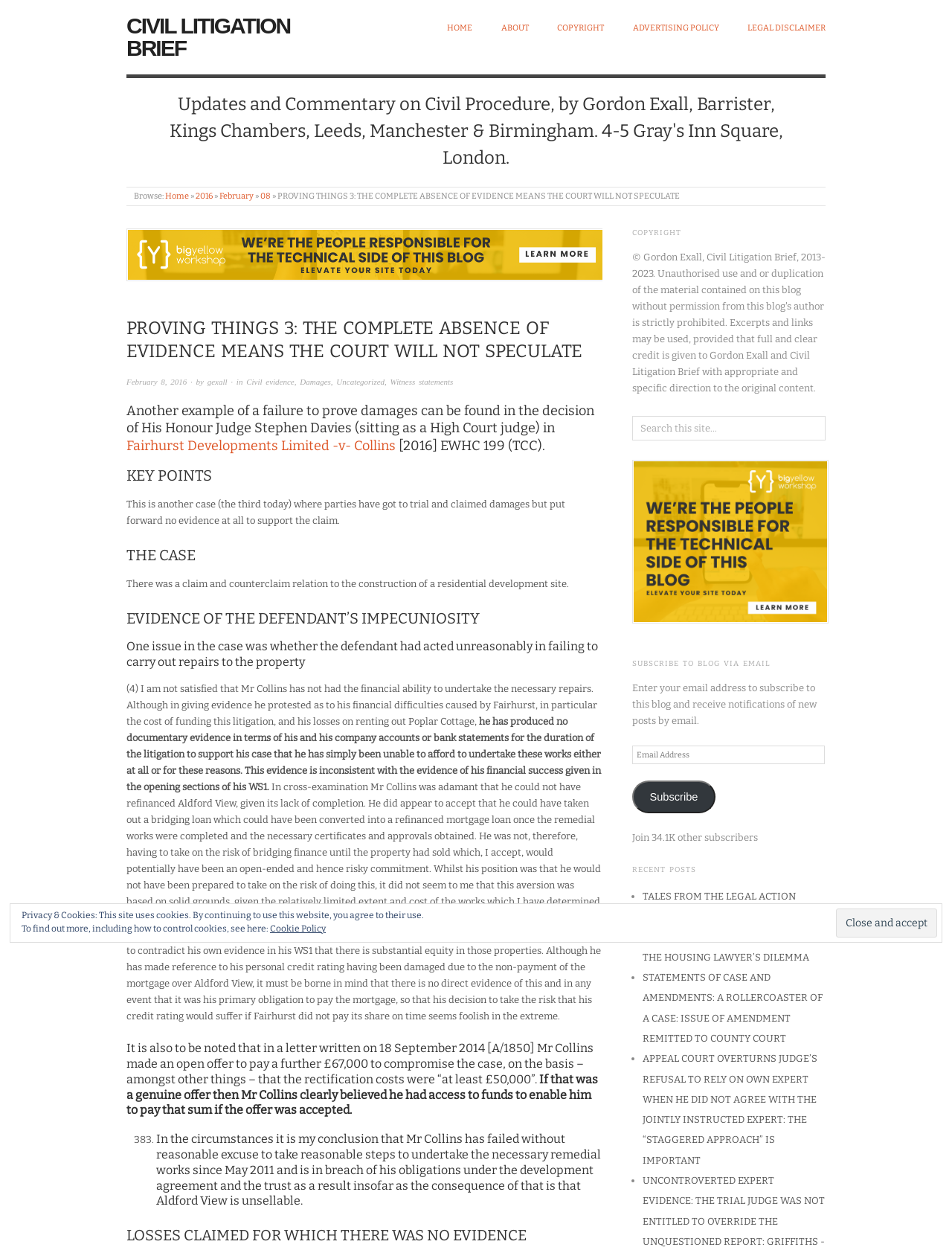Determine the bounding box coordinates of the area to click in order to meet this instruction: "Search this site".

[0.673, 0.337, 0.753, 0.346]